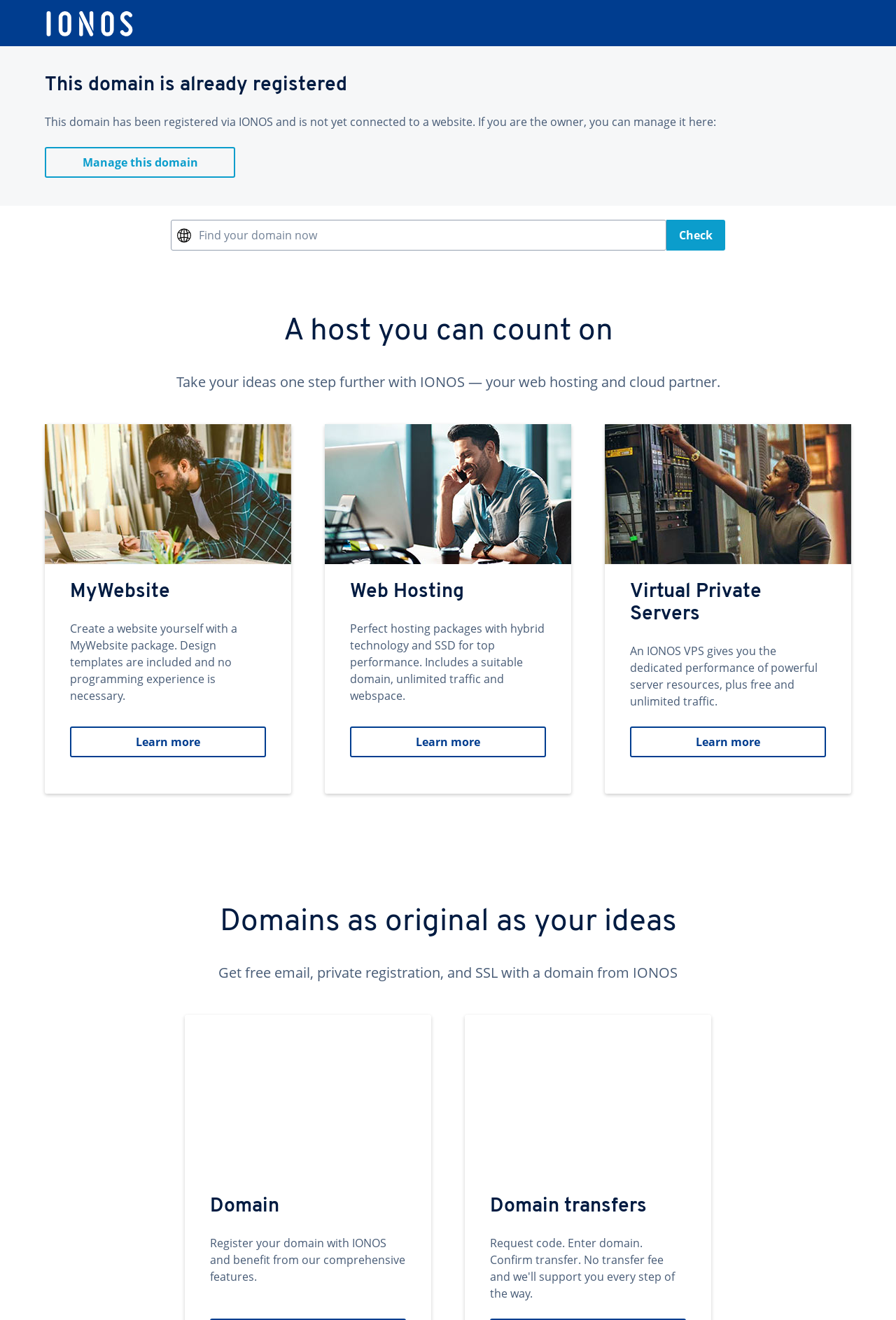Determine the bounding box for the described UI element: "Check".

[0.744, 0.166, 0.809, 0.19]